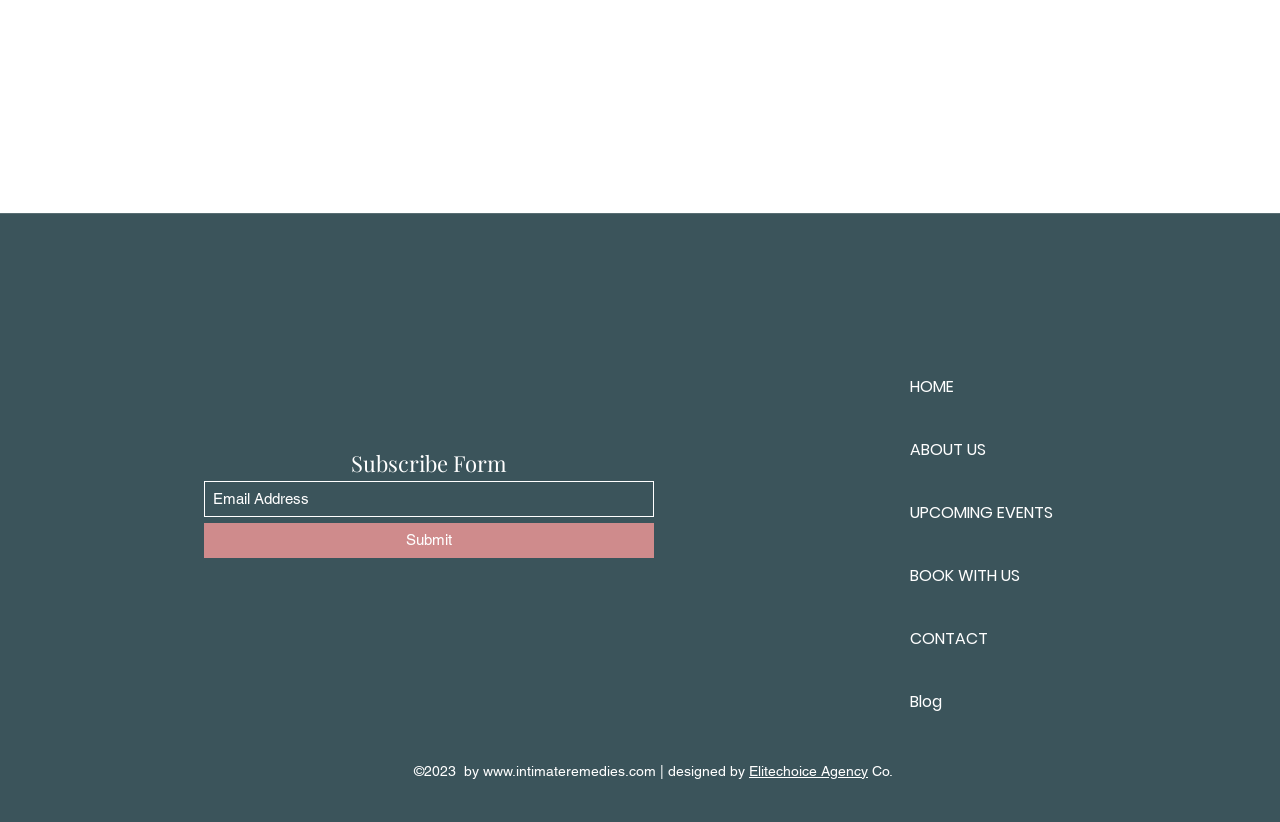Please locate the bounding box coordinates of the element that should be clicked to achieve the given instruction: "View upcoming events".

[0.711, 0.585, 0.821, 0.662]